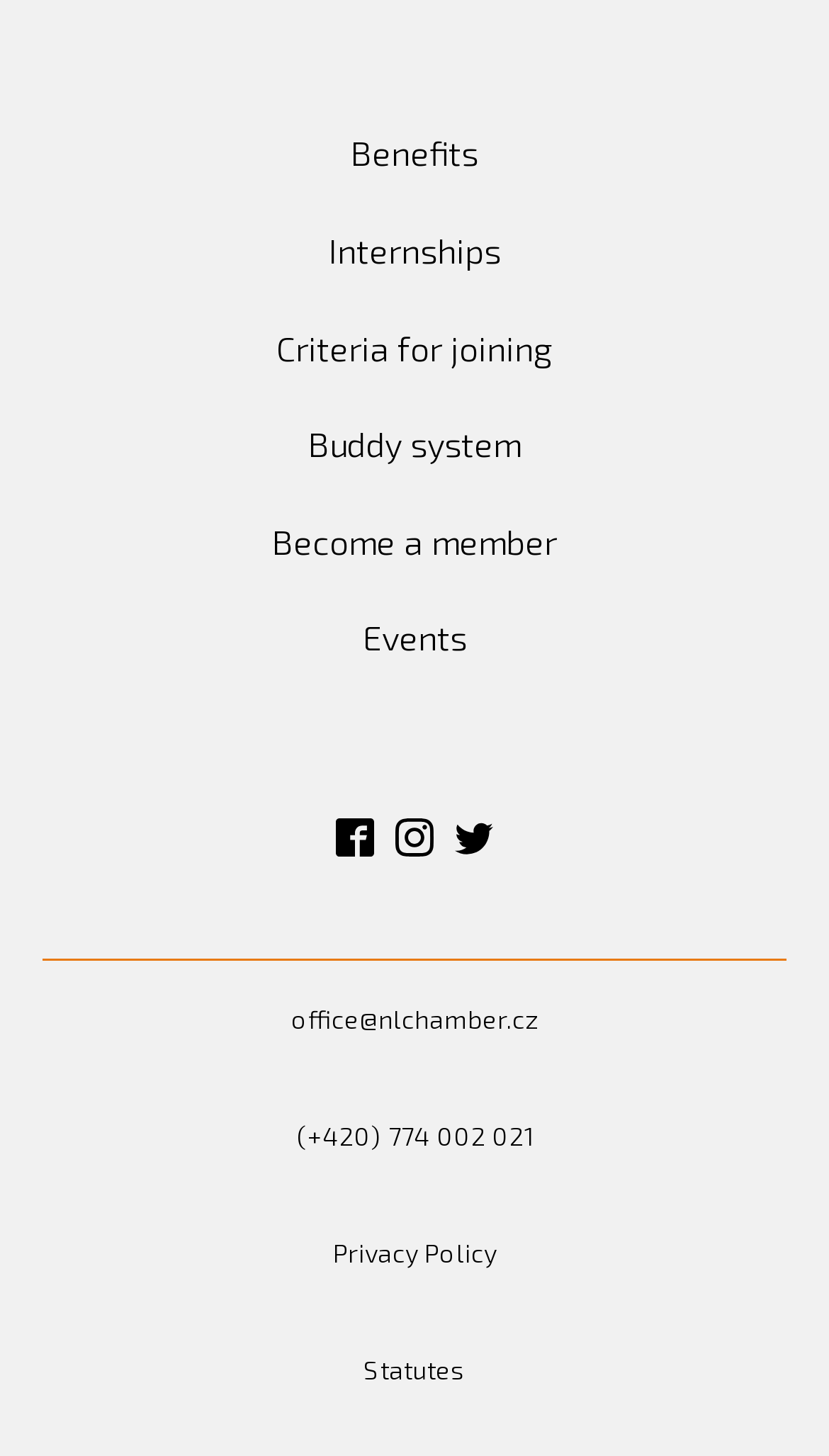Please provide a brief answer to the question using only one word or phrase: 
How many social media links are on the webpage?

3